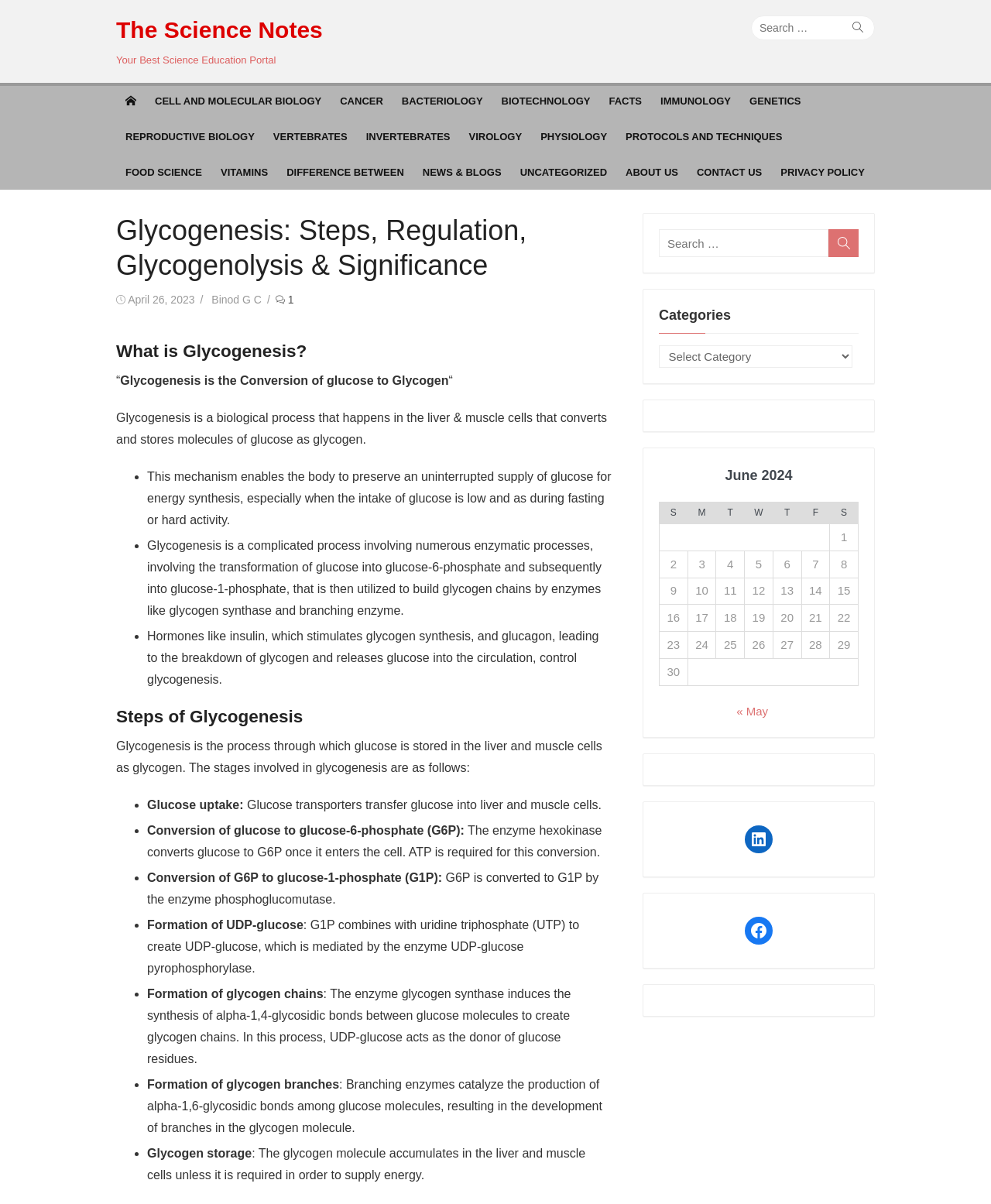From the webpage screenshot, identify the region described by News & Blogs. Provide the bounding box coordinates as (top-left x, top-left y, bottom-right x, bottom-right y), with each value being a floating point number between 0 and 1.

[0.417, 0.128, 0.515, 0.158]